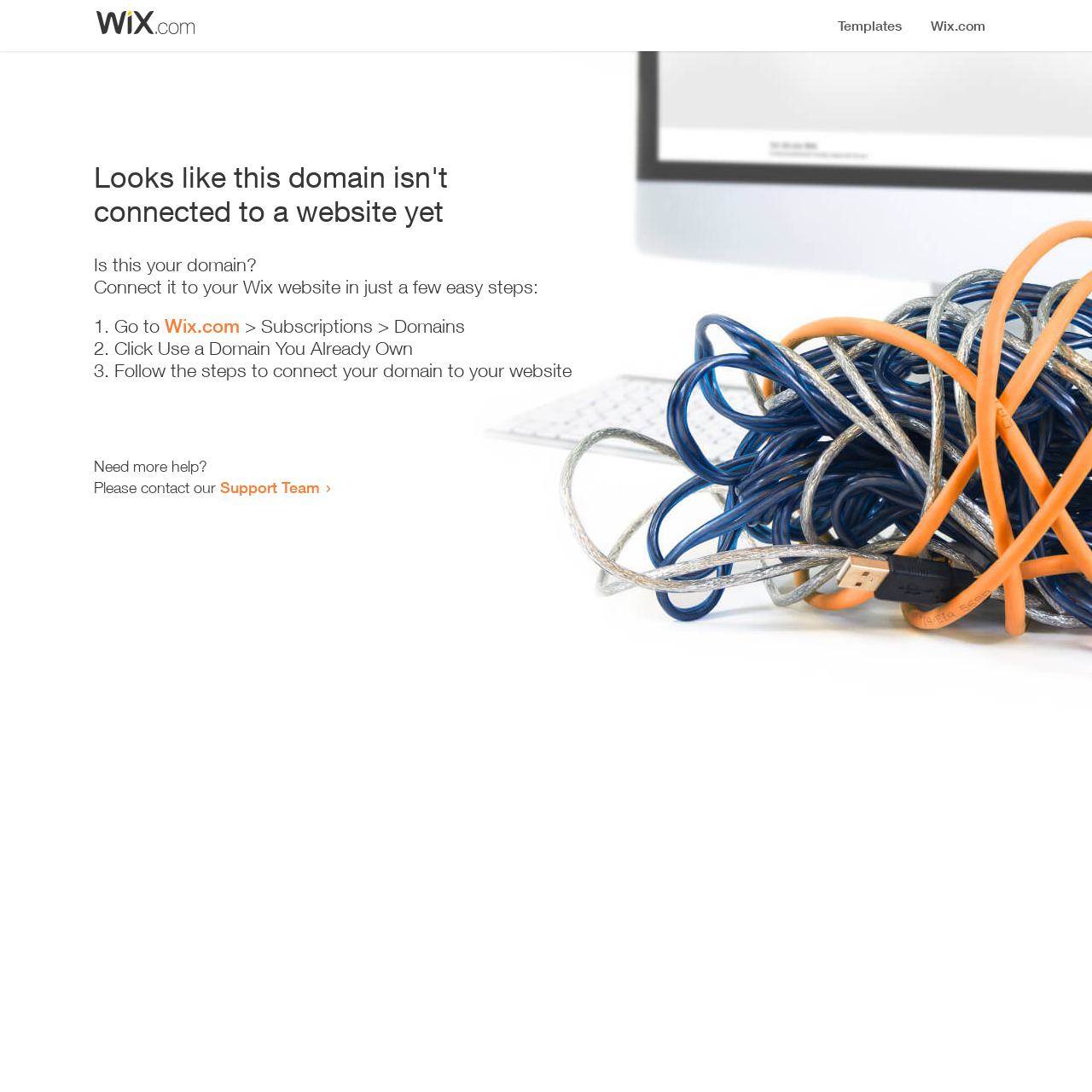Identify and provide the text of the main header on the webpage.

Looks like this domain isn't
connected to a website yet